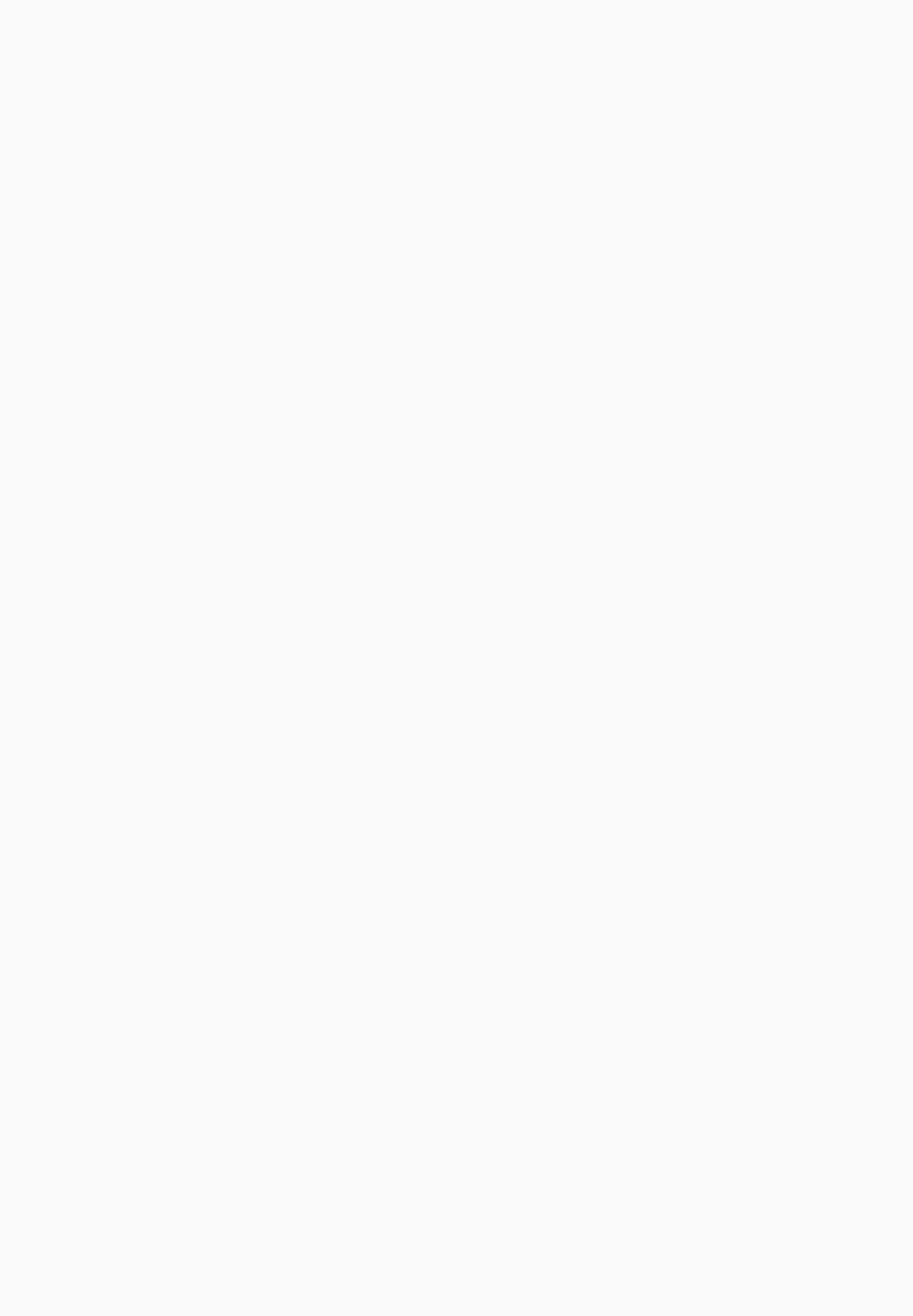Locate the bounding box coordinates of the area where you should click to accomplish the instruction: "Download Genesis".

None